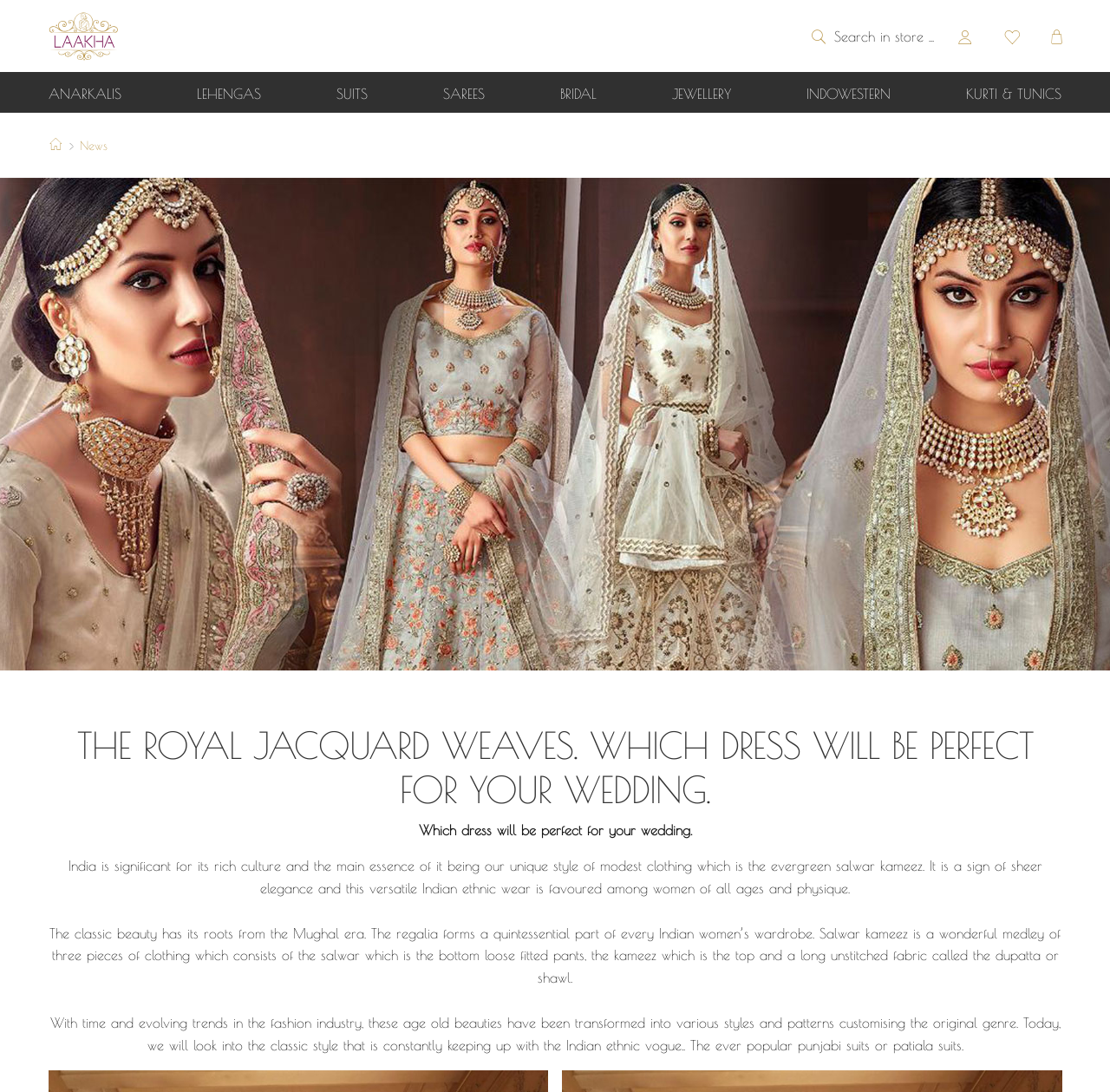Extract the bounding box coordinates of the UI element described: "Sarees (31)". Provide the coordinates in the format [left, top, right, bottom] with values ranging from 0 to 1.

[0.387, 0.066, 0.448, 0.103]